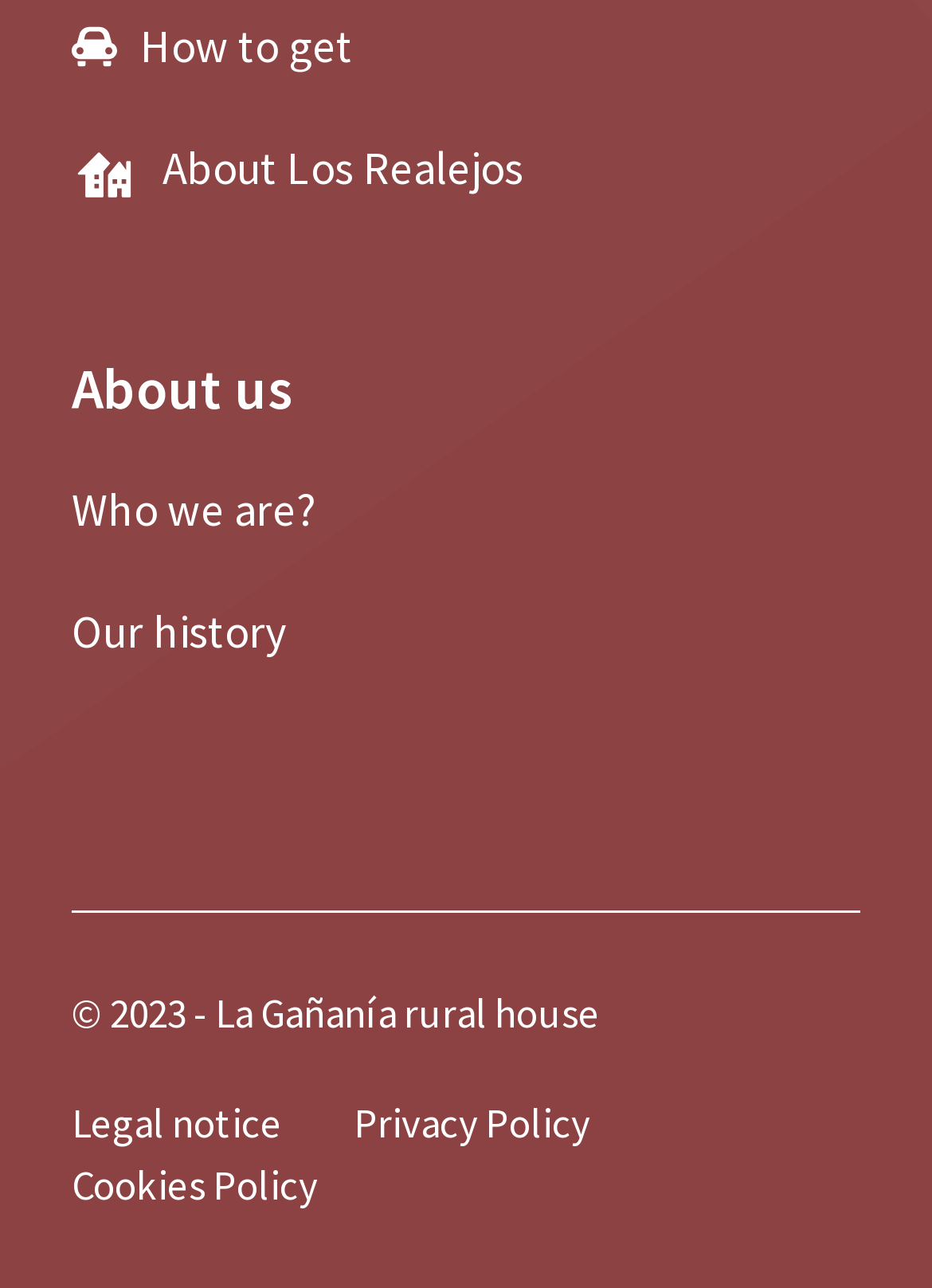Locate the bounding box coordinates of the UI element described by: "How to get". Provide the coordinates as four float numbers between 0 and 1, formatted as [left, top, right, bottom].

[0.15, 0.013, 0.378, 0.057]